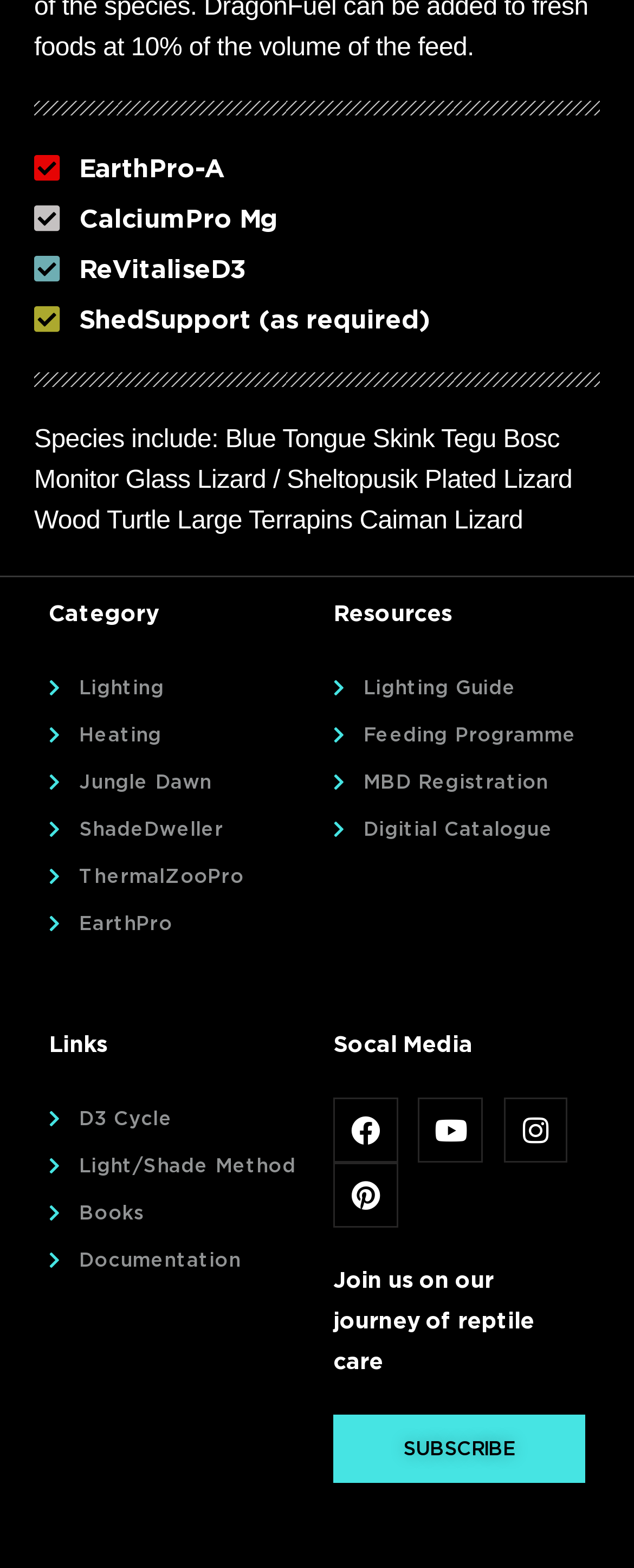Please find and report the bounding box coordinates of the element to click in order to perform the following action: "View the 'Feeding Programme'". The coordinates should be expressed as four float numbers between 0 and 1, in the format [left, top, right, bottom].

[0.526, 0.456, 0.923, 0.481]